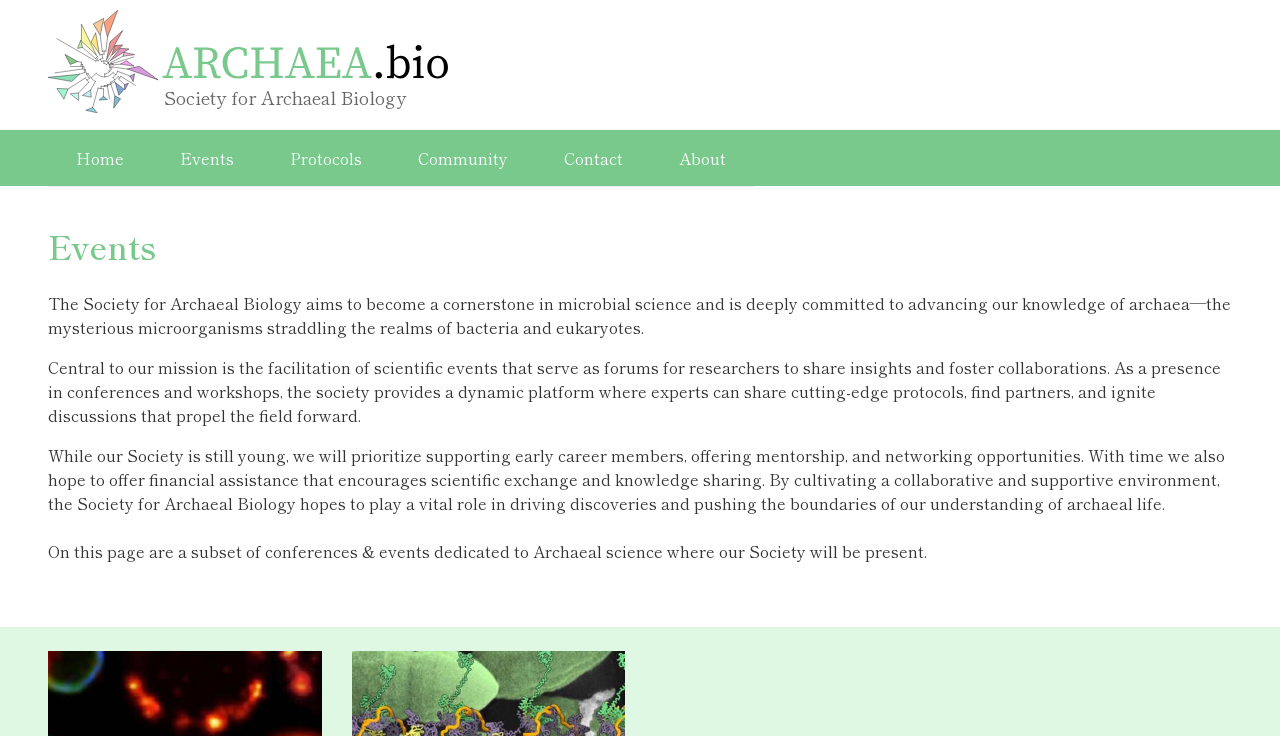Create an in-depth description of the webpage, covering main sections.

The webpage is about the Society for Archaeal Biology, a organization dedicated to advancing knowledge of archaea, a type of microorganism. At the top left corner, there is a link to skip to the main content. Below it, there is a navigation menu with links to different sections of the website, including Home, Events, Protocols, Community, Contact, and About. Each link has an accompanying icon, except for the "Skip to main content" link.

The main content area is divided into two sections. The top section has a heading that reads "Events" and a brief introduction to the society's mission, which is to facilitate scientific events and foster collaborations among researchers. Below the introduction, there are three paragraphs of text that describe the society's goals, including supporting early career members and providing financial assistance for scientific exchange.

The second section of the main content area appears to be a list of conferences and events related to archaeal science, where the society will be present. The list is not explicitly shown, but it is mentioned in the last paragraph of text.

Throughout the webpage, there are several links and icons that provide additional information and navigation options. These include links to specific protocols, initiatives, researchers, and supporters, as well as a link to submit a protocol. There are also links to the science board, trustees, and former trustees of the society.